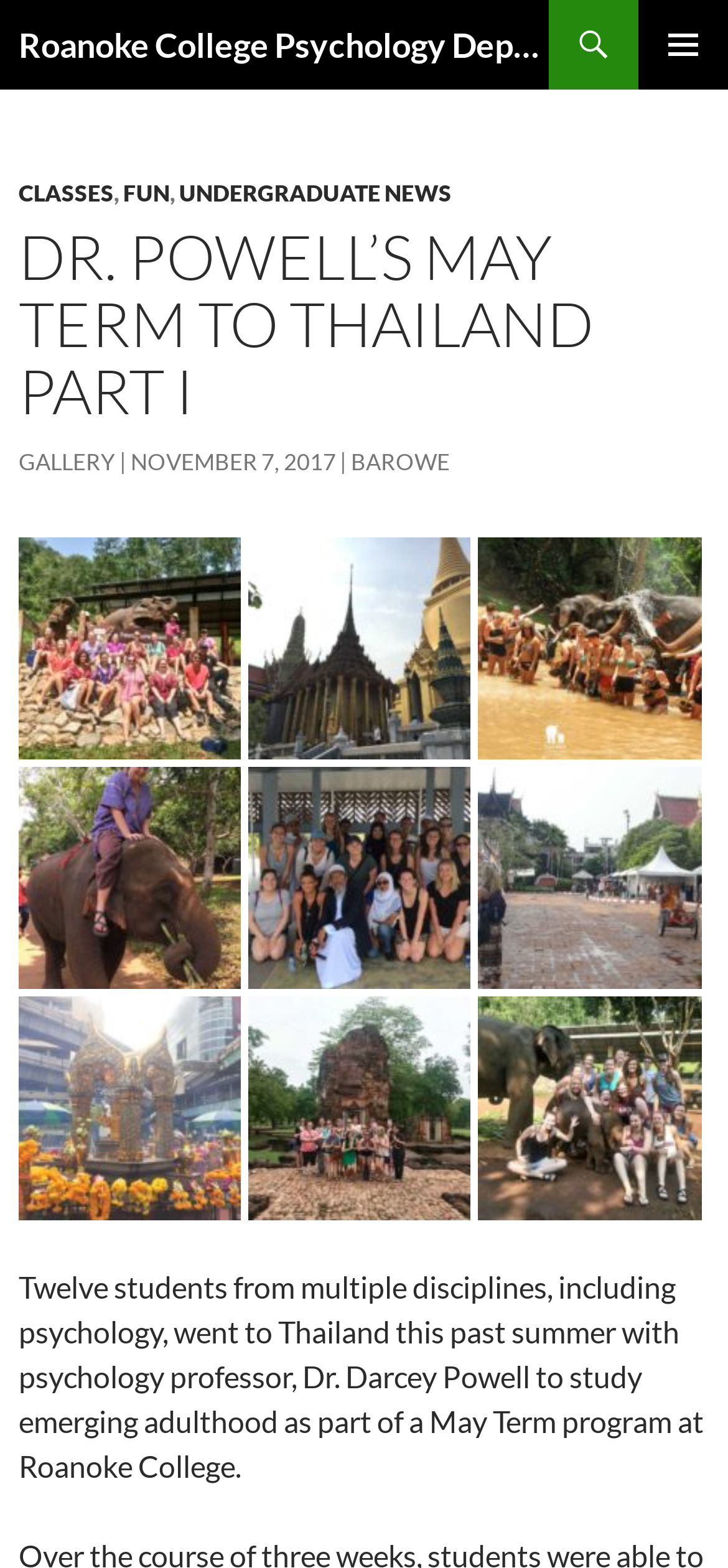Could you identify the text that serves as the heading for this webpage?

Roanoke College Psychology Department